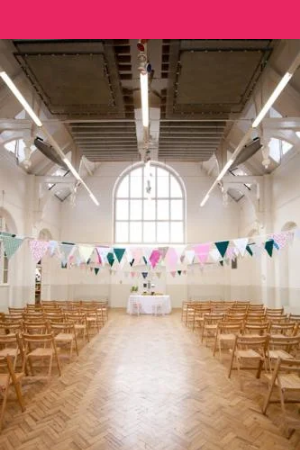Generate an elaborate caption that includes all aspects of the image.

The image showcases a beautifully decorated wedding venue, featuring a series of colorful bunting suspended across the space. The scene is bright and inviting, highlighted by a large arched window that allows natural light to pour in, enhancing the cheerful atmosphere. Rows of wooden folding chairs are neatly arranged on either side of a central aisle, leading to a simple yet elegant table setup at the front, adorned with a small floral arrangement. The light wooden flooring adds warmth to the setting, making it an ideal backdrop for a charming wedding ceremony.